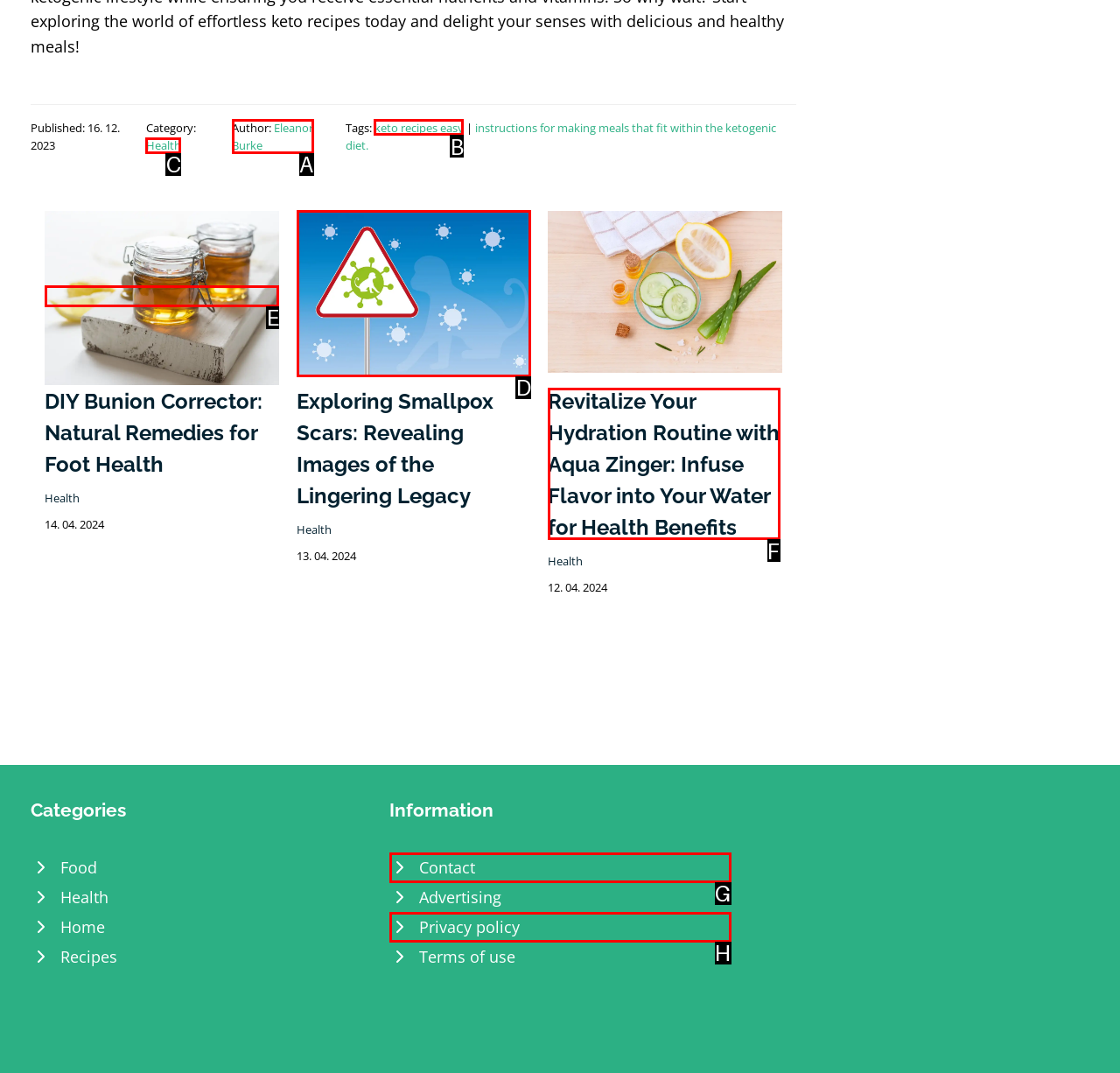Choose the HTML element that needs to be clicked for the given task: View the 'Pictures Of Smallpox Scars' image Respond by giving the letter of the chosen option.

D